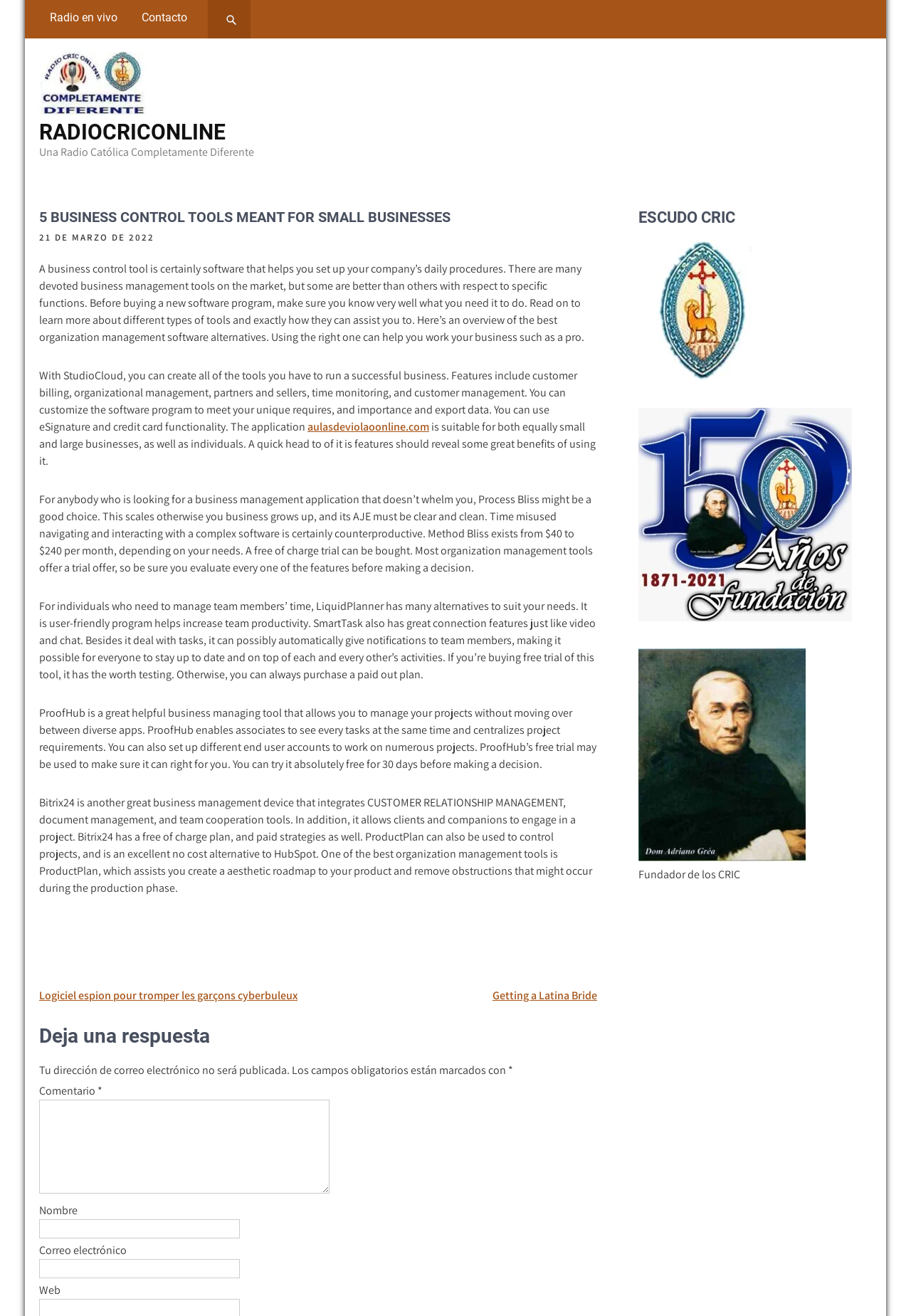What is the name of the founder of CRIC?
Examine the image and provide an in-depth answer to the question.

The webpage has a section that mentions the founder of CRIC, which is Don Adrián Gréa, and there is an image of him as well.